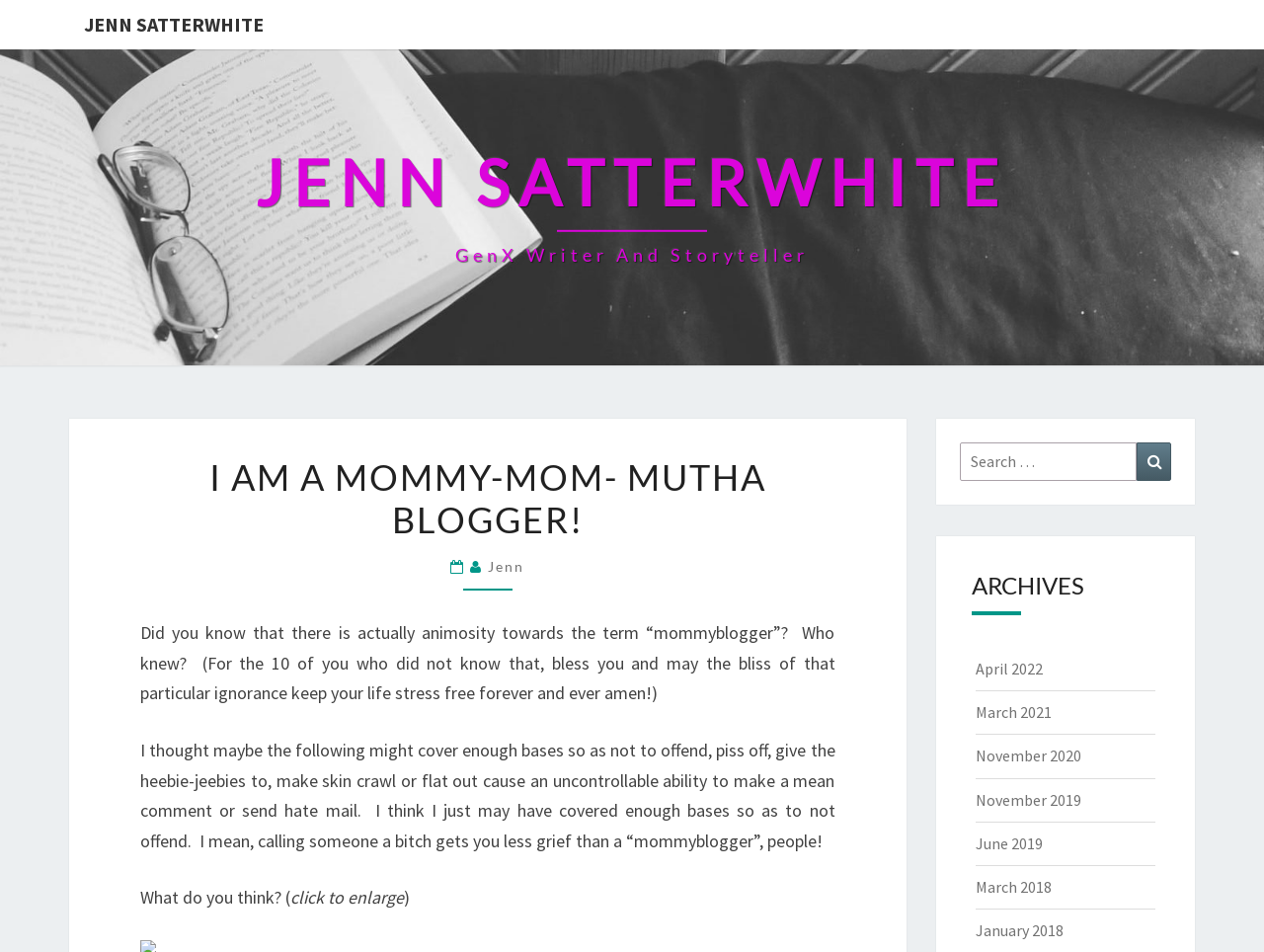Can you find the bounding box coordinates of the area I should click to execute the following instruction: "Search for a topic"?

[0.759, 0.465, 0.927, 0.505]